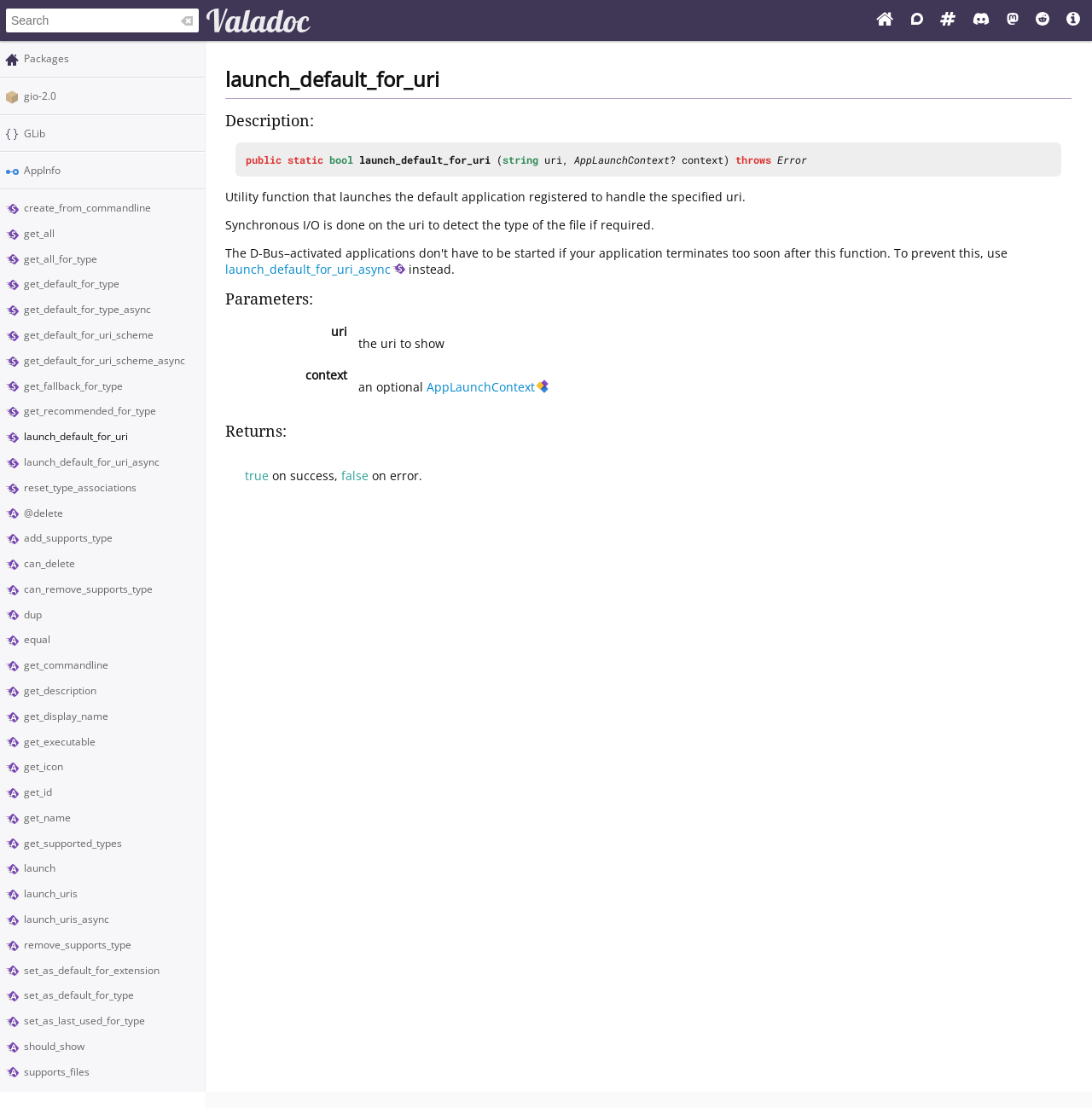Please identify the bounding box coordinates of the region to click in order to complete the task: "Visit the Valadoc website". The coordinates must be four float numbers between 0 and 1, specified as [left, top, right, bottom].

[0.183, 0.008, 0.796, 0.029]